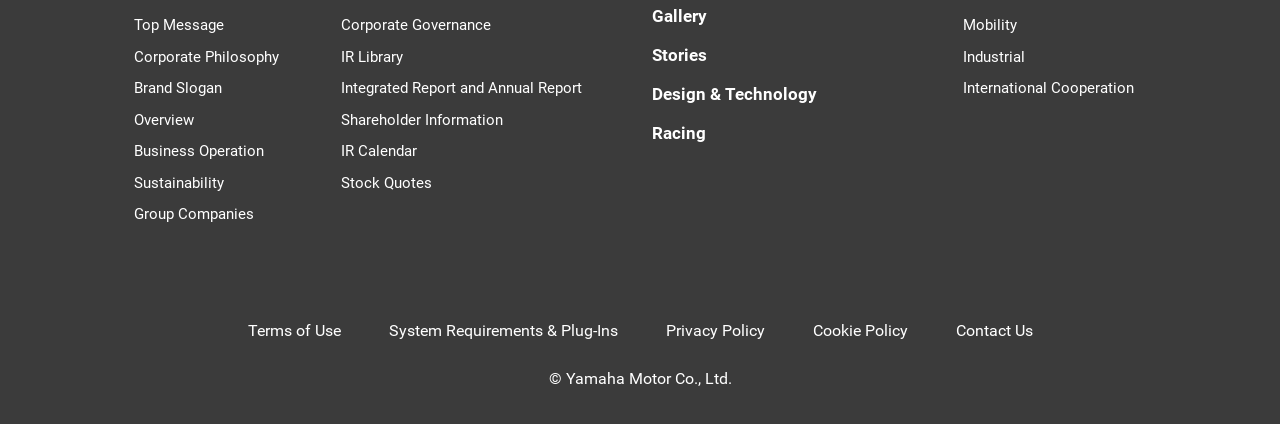Highlight the bounding box coordinates of the element that should be clicked to carry out the following instruction: "Click the 'Log in' link". The coordinates must be given as four float numbers ranging from 0 to 1, i.e., [left, top, right, bottom].

None